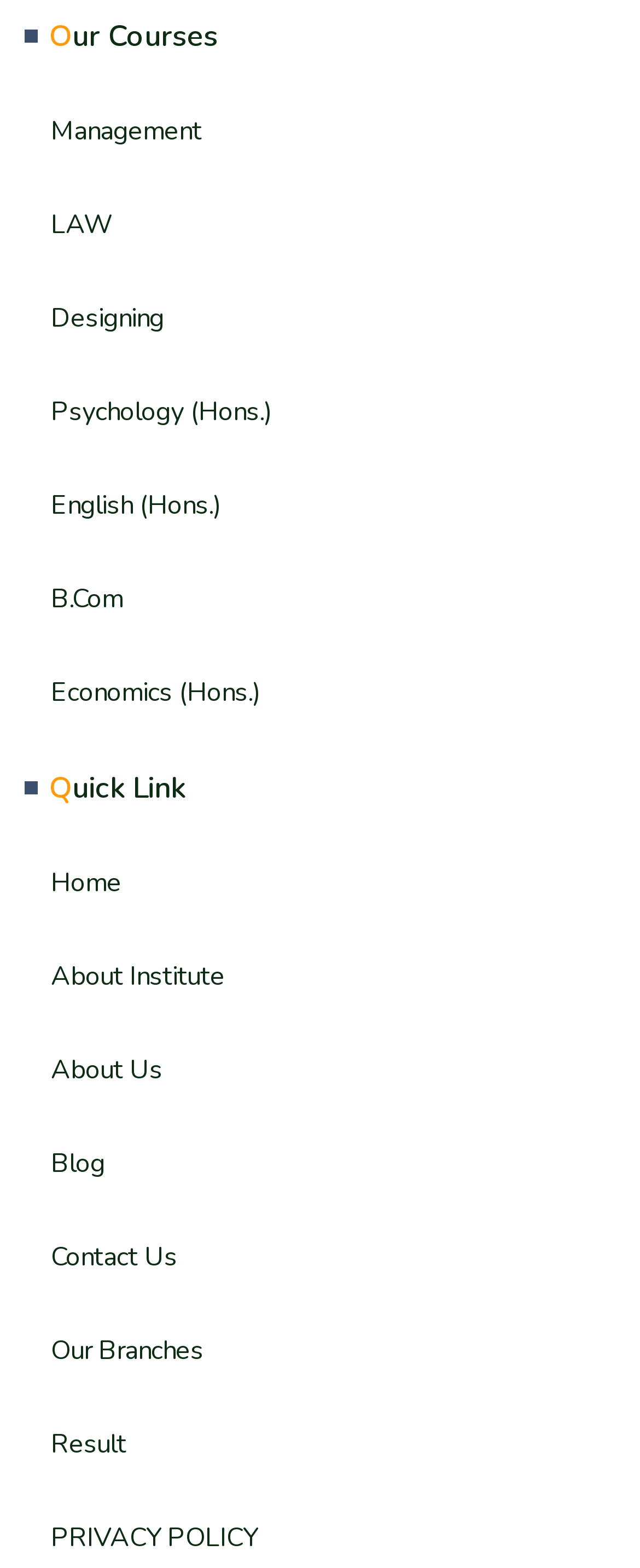Determine the bounding box coordinates of the section I need to click to execute the following instruction: "View Management courses". Provide the coordinates as four float numbers between 0 and 1, i.e., [left, top, right, bottom].

[0.038, 0.062, 0.962, 0.106]